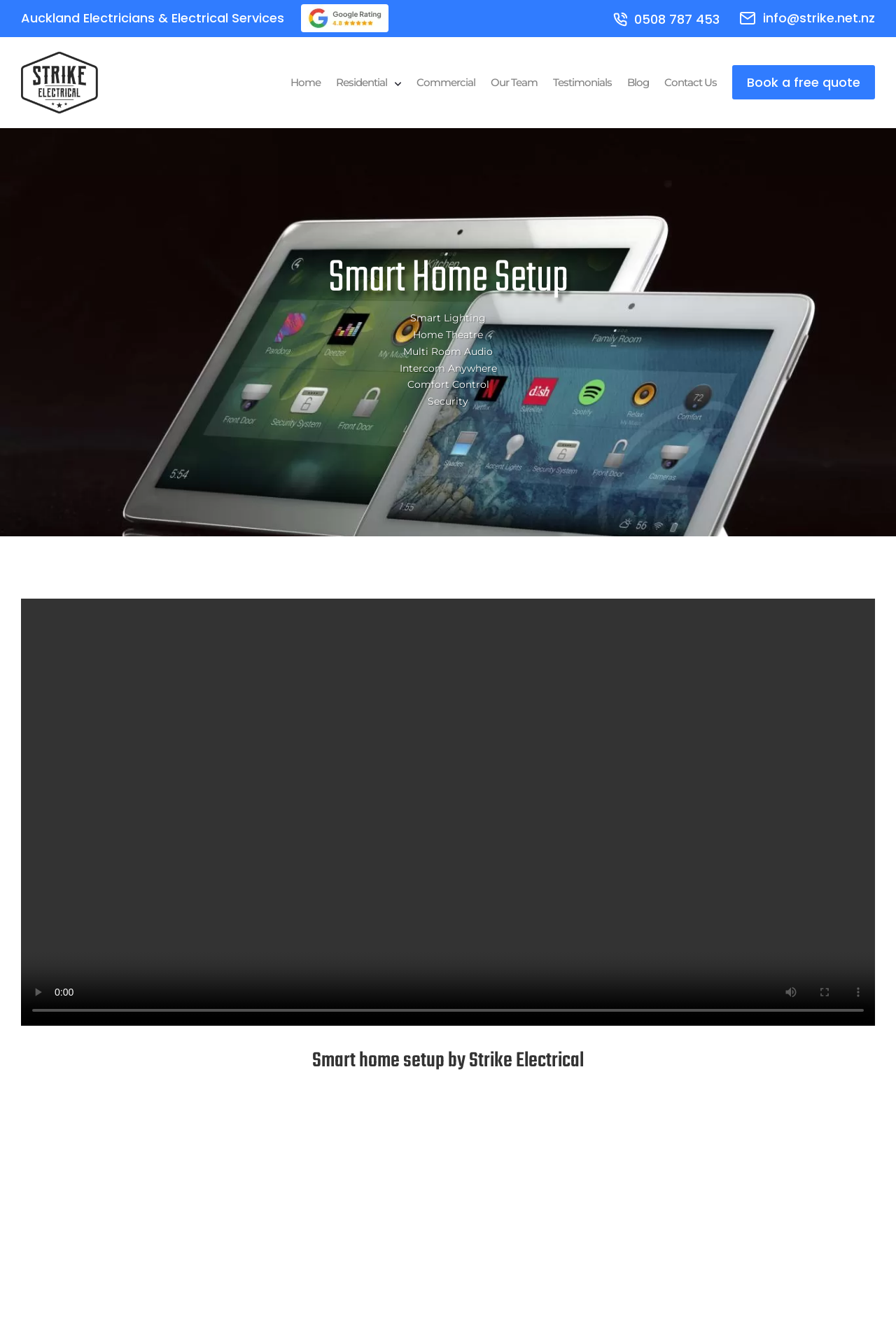What is the name of the company providing smart home setup solutions?
Refer to the image and answer the question using a single word or phrase.

Strike Electrical